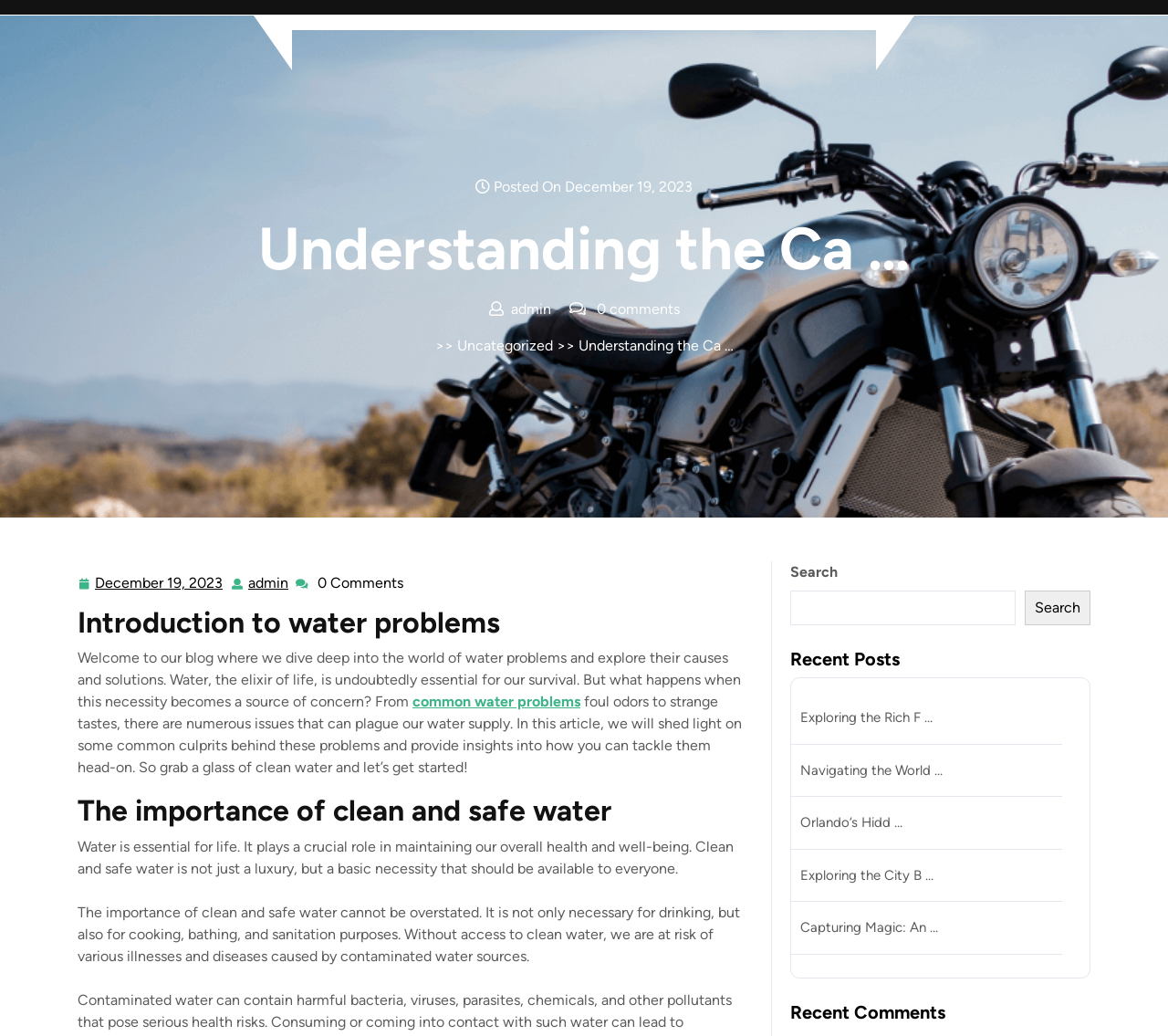Find and extract the text of the primary heading on the webpage.

Understanding the Ca …